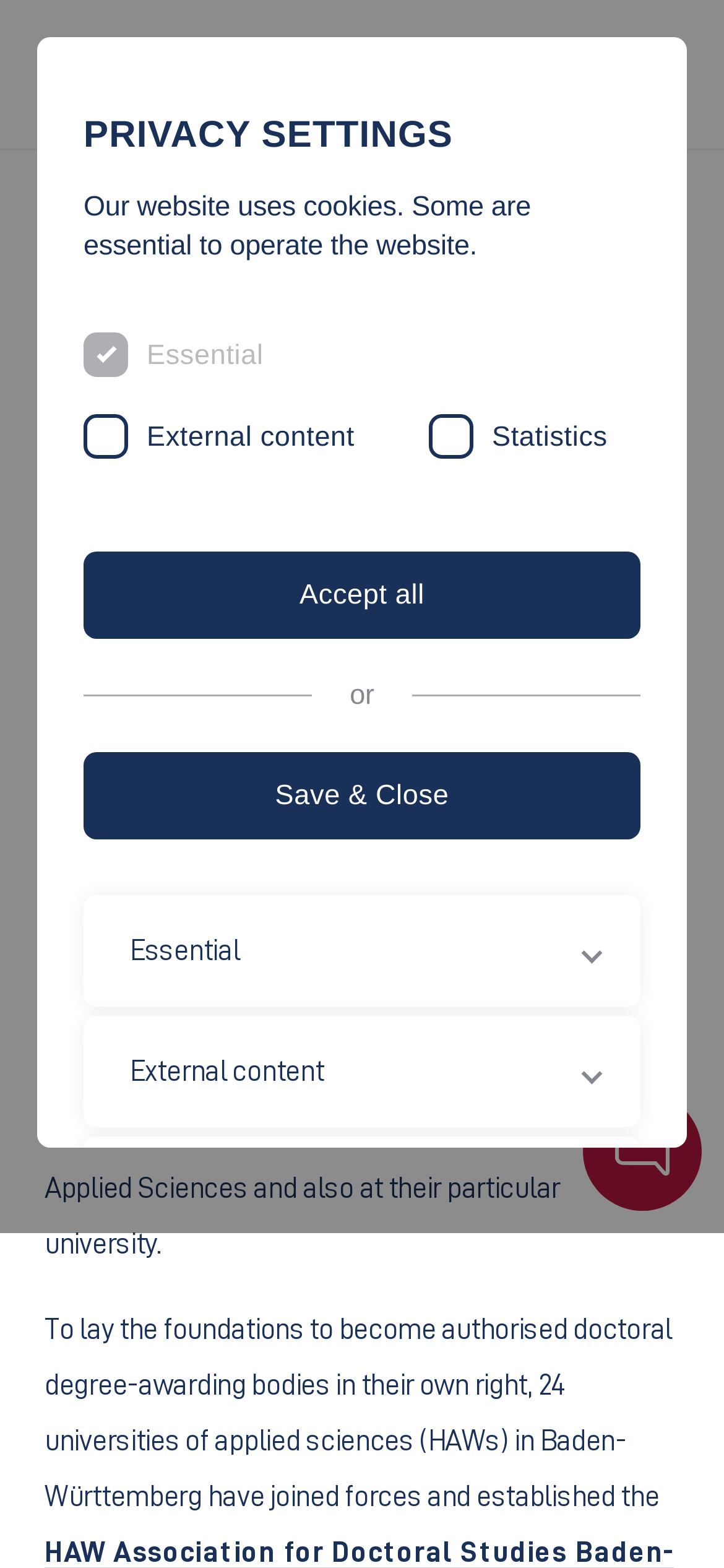Kindly provide the bounding box coordinates of the section you need to click on to fulfill the given instruction: "Go to Home".

[0.062, 0.103, 0.098, 0.131]